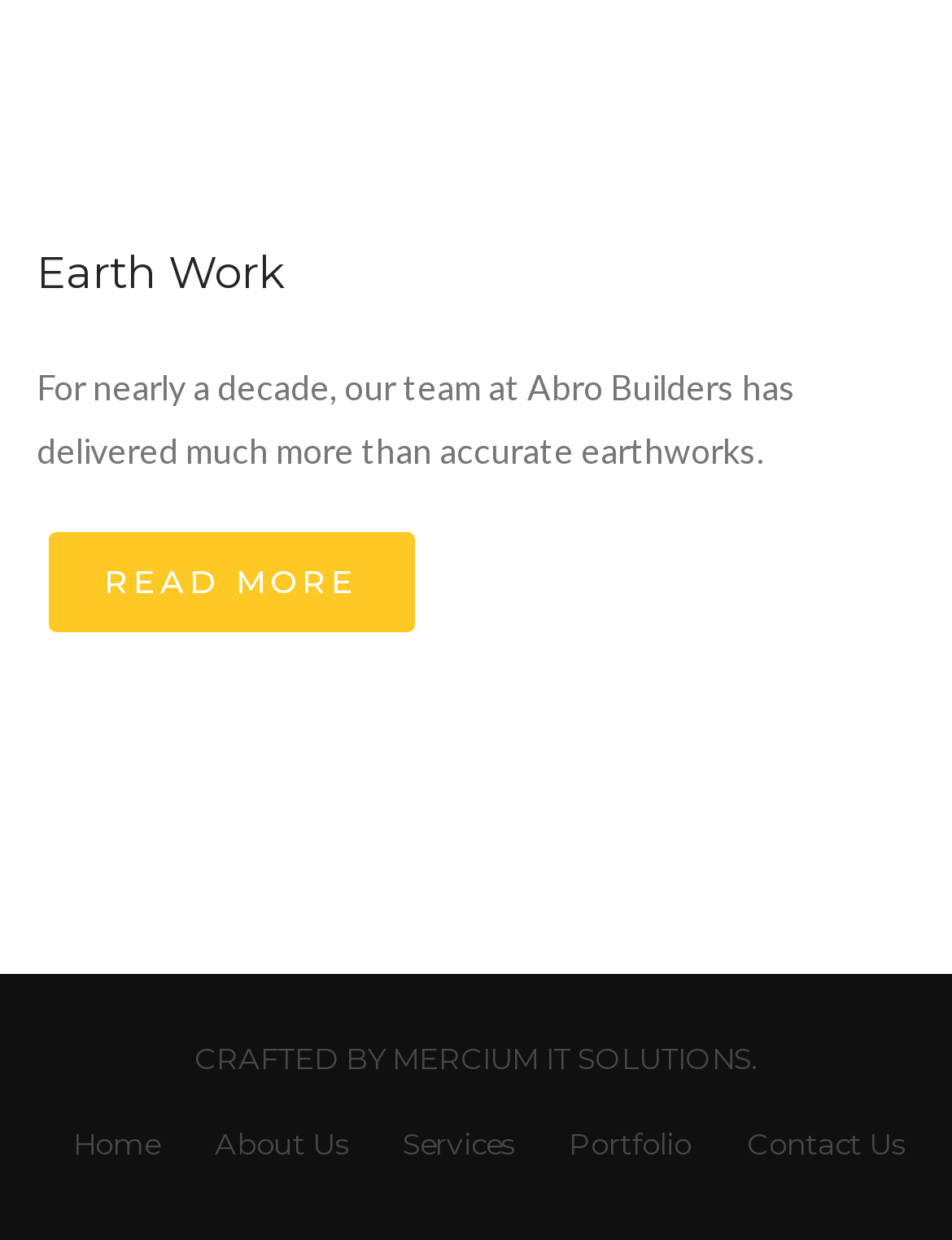Please examine the image and answer the question with a detailed explanation:
How many main navigation links are present at the bottom of the webpage?

There are five links at the bottom of the webpage, namely 'Home', 'About Us', 'Services', 'Portfolio', and 'Contact Us', which are part of a LayoutTable element with bounding box coordinates [0.05, 0.822, 0.95, 0.962]